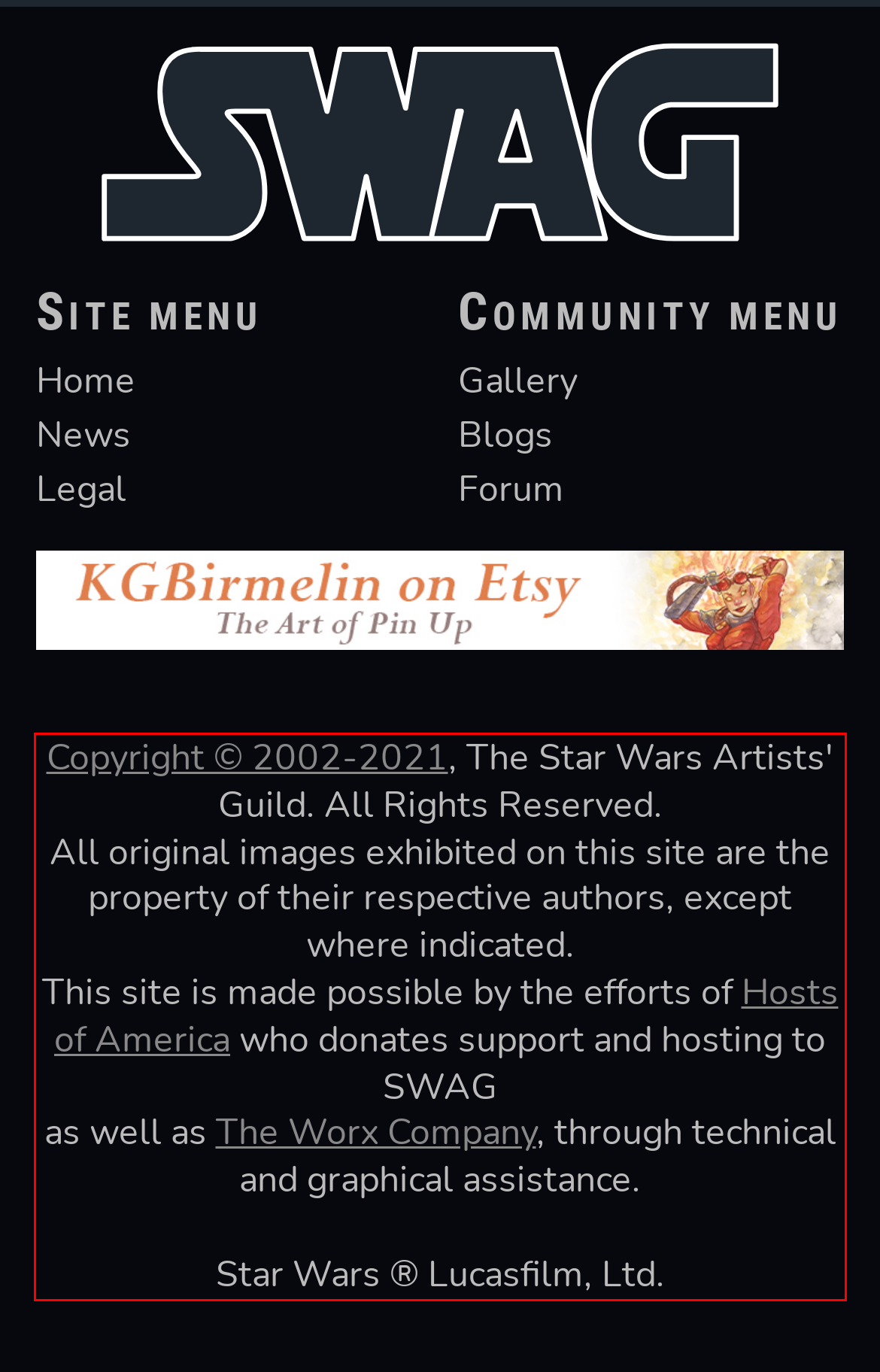You have a screenshot of a webpage with a red bounding box. Identify and extract the text content located inside the red bounding box.

Copyright © 2002-2021, The Star Wars Artists' Guild. All Rights Reserved. All original images exhibited on this site are the property of their respective authors, except where indicated. This site is made possible by the efforts of Hosts of America who donates support and hosting to SWAG as well as The Worx Company, through technical and graphical assistance. Star Wars ® Lucasfilm, Ltd.